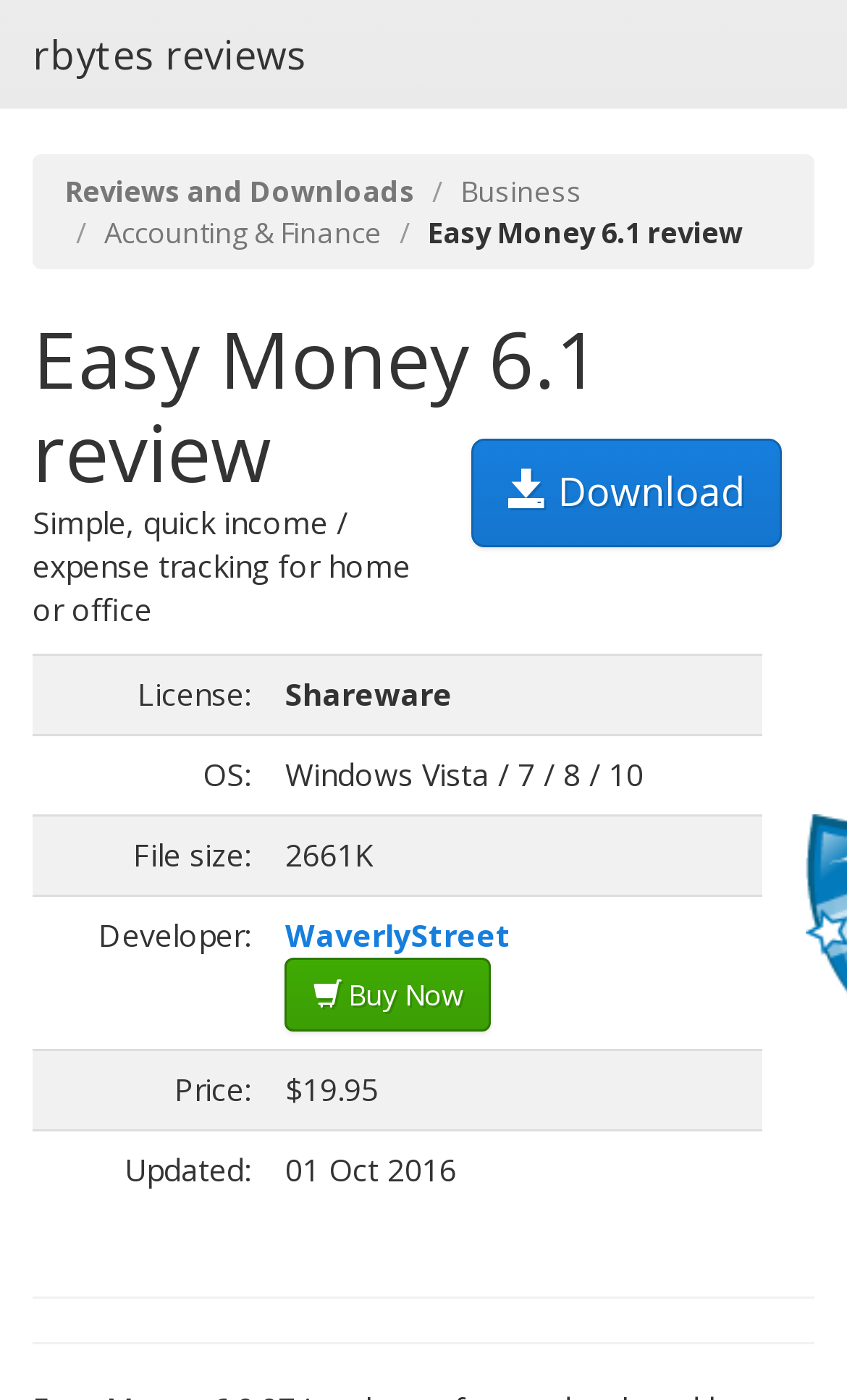Give a concise answer using only one word or phrase for this question:
Who is the developer of the software?

WaverlyStreet